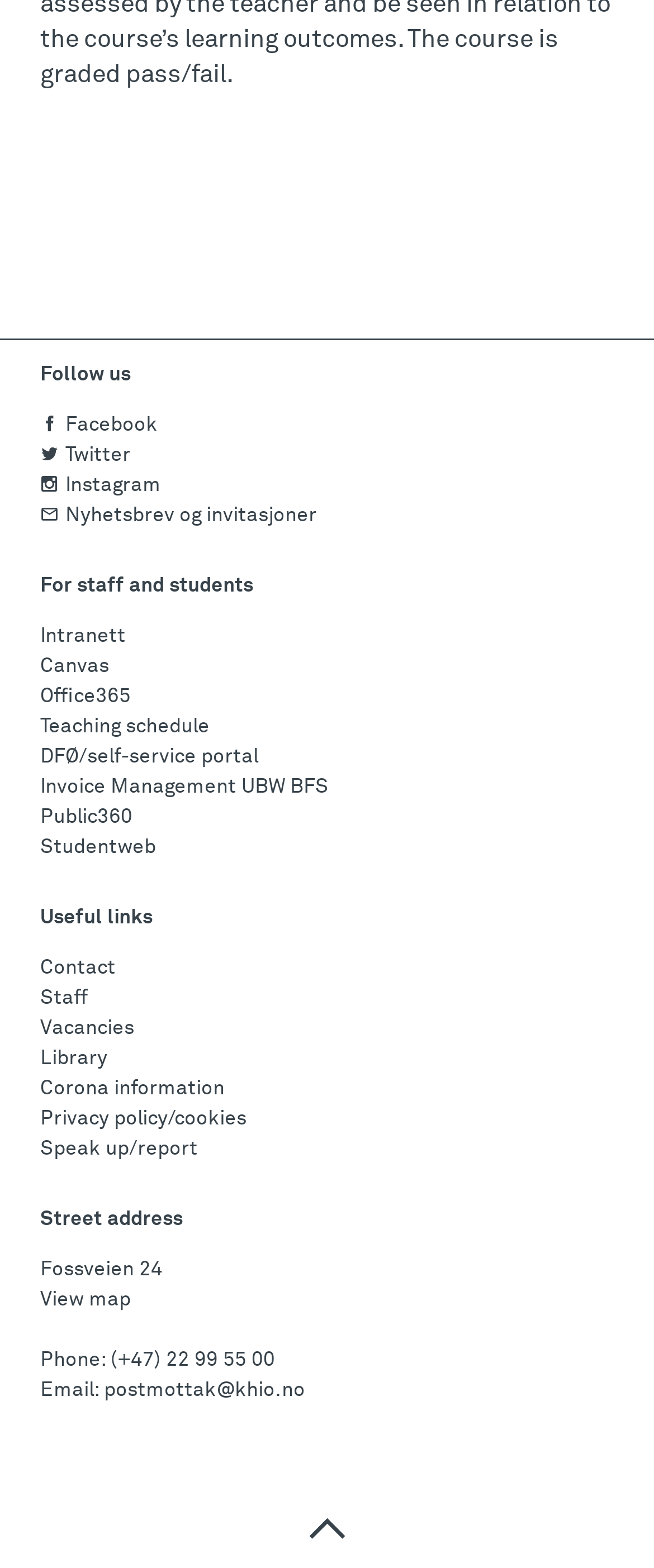What is the street address of the institution?
Deliver a detailed and extensive answer to the question.

The webpage has a section 'Street address' with a static text 'Fossveien 24', which is the street address of the institution.